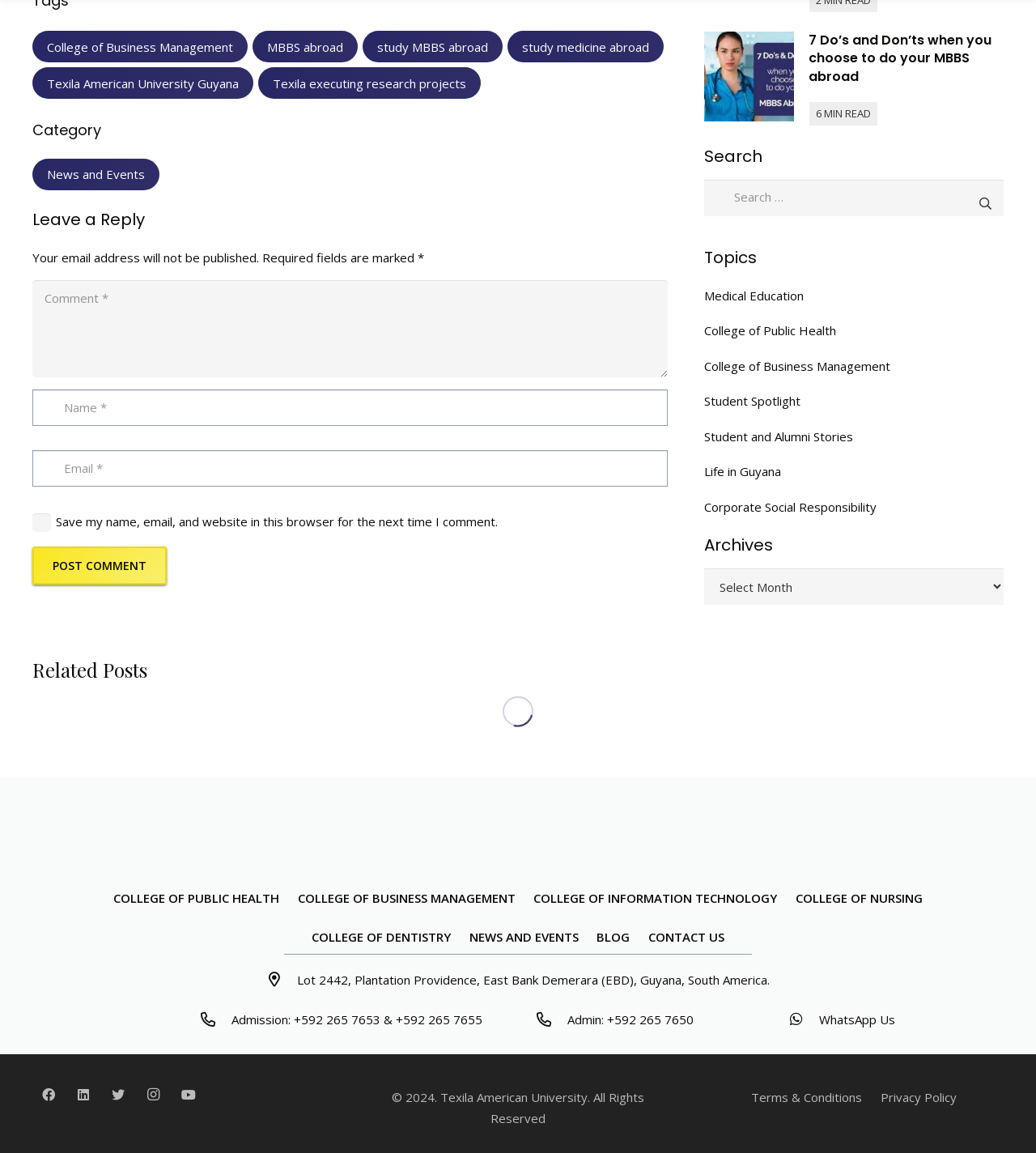Find the bounding box coordinates for the area you need to click to carry out the instruction: "Visit the 'College of Business Management' page". The coordinates should be four float numbers between 0 and 1, indicated as [left, top, right, bottom].

[0.031, 0.027, 0.239, 0.054]